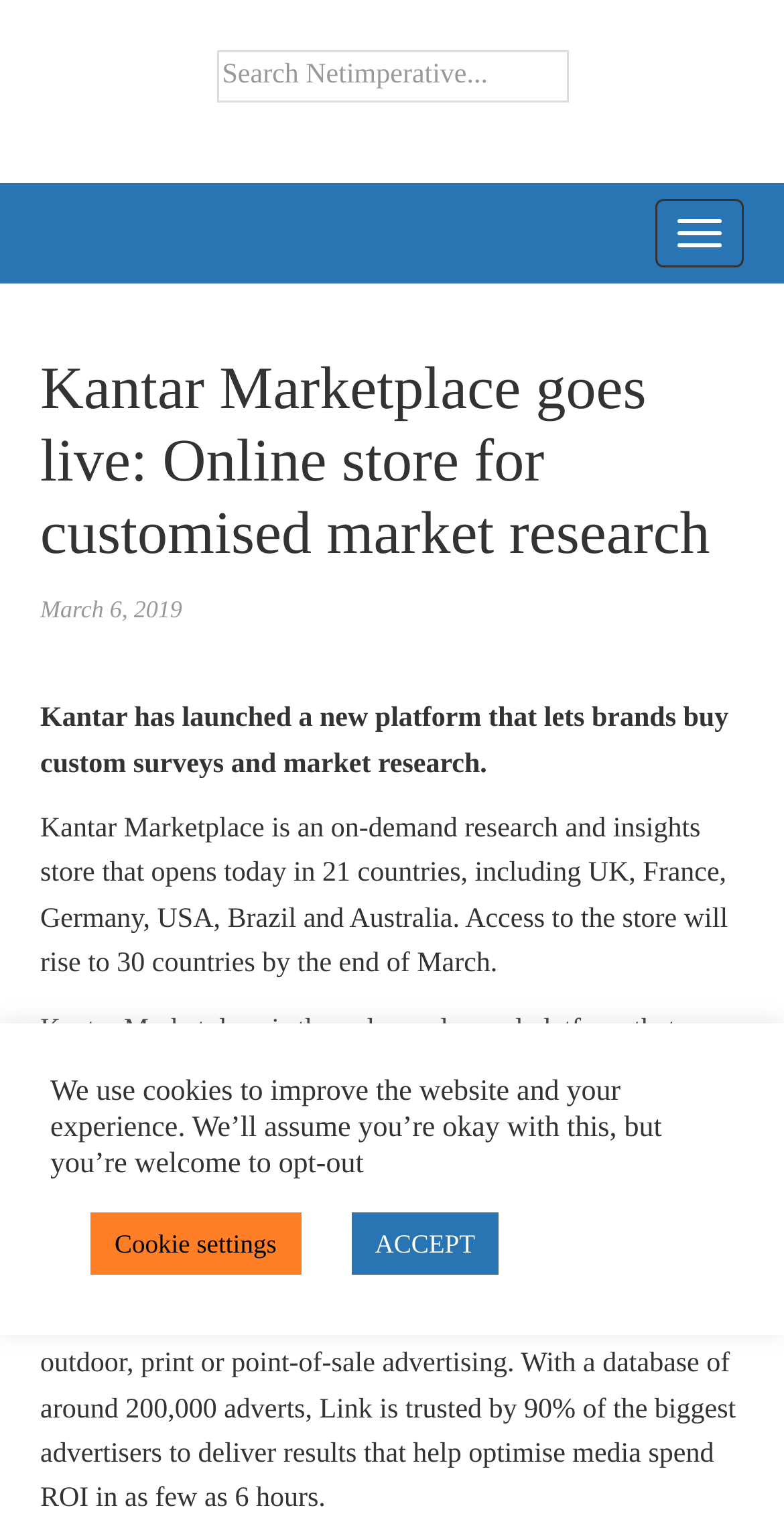What is the minimum time required to deliver results that help optimise media spend ROI?
Look at the image and respond with a single word or a short phrase.

6 hours